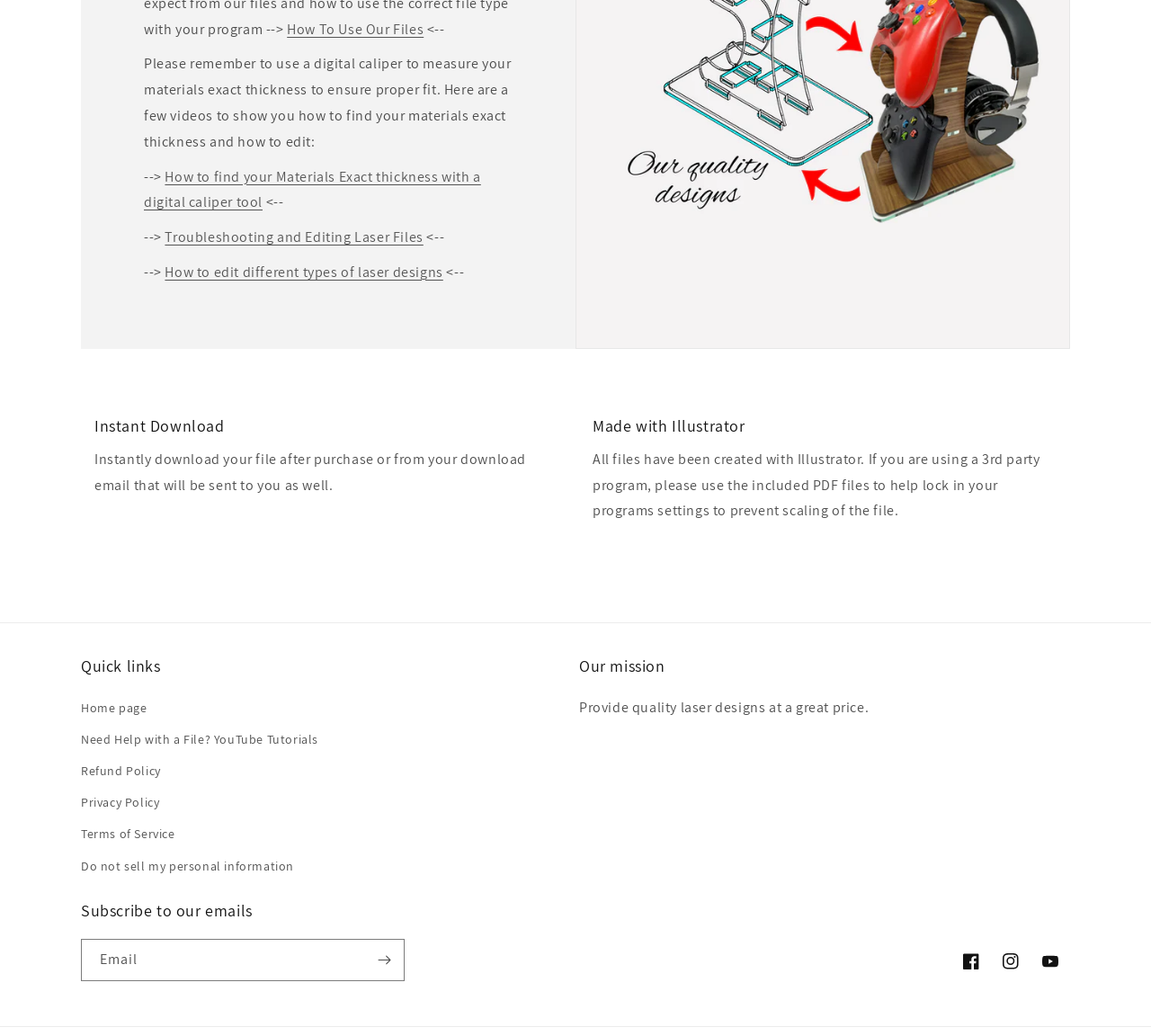From the given element description: "Privacy Policy", find the bounding box for the UI element. Provide the coordinates as four float numbers between 0 and 1, in the order [left, top, right, bottom].

[0.07, 0.76, 0.139, 0.79]